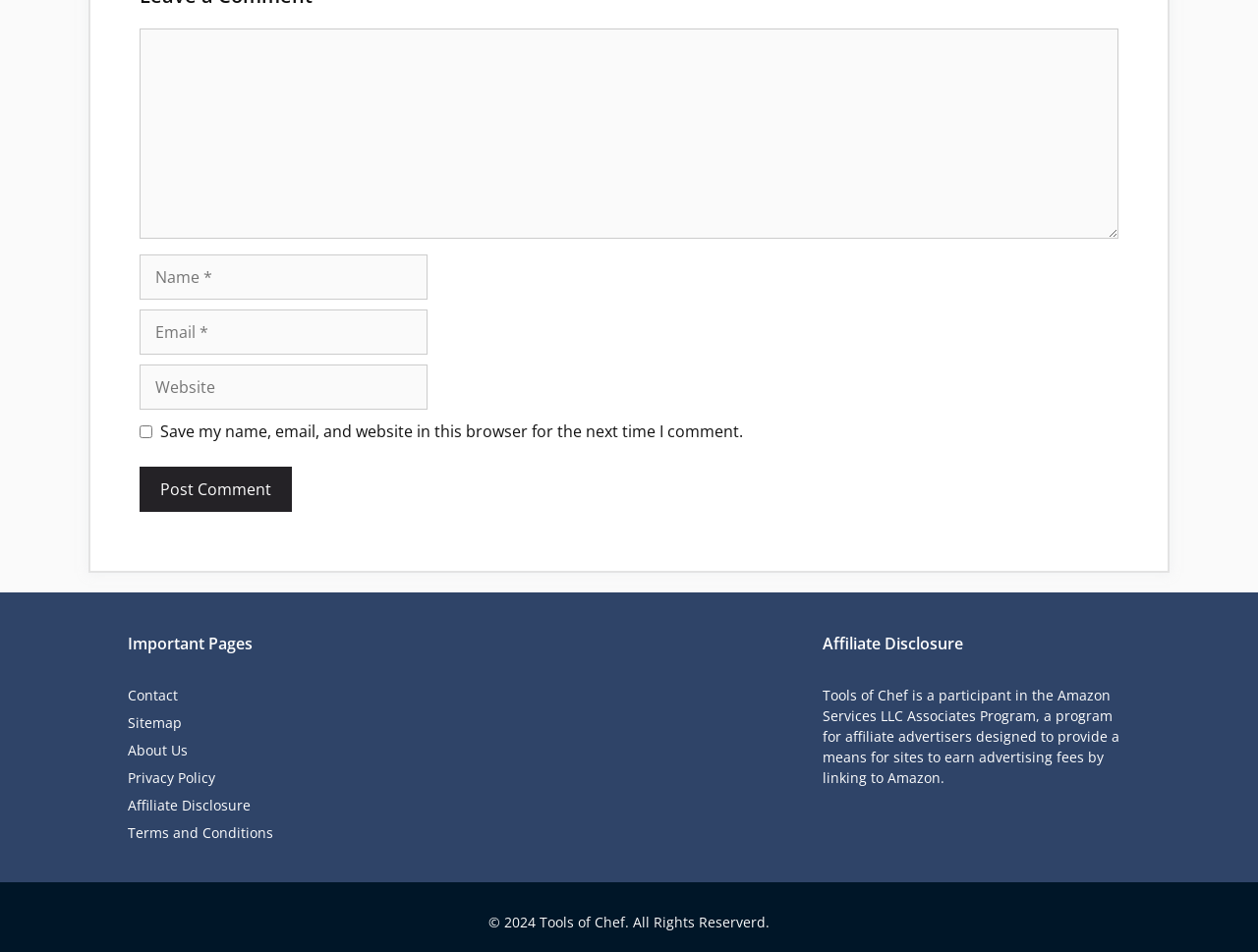Identify the coordinates of the bounding box for the element described below: "parent_node: Comment name="email" placeholder="Email *"". Return the coordinates as four float numbers between 0 and 1: [left, top, right, bottom].

[0.111, 0.325, 0.34, 0.373]